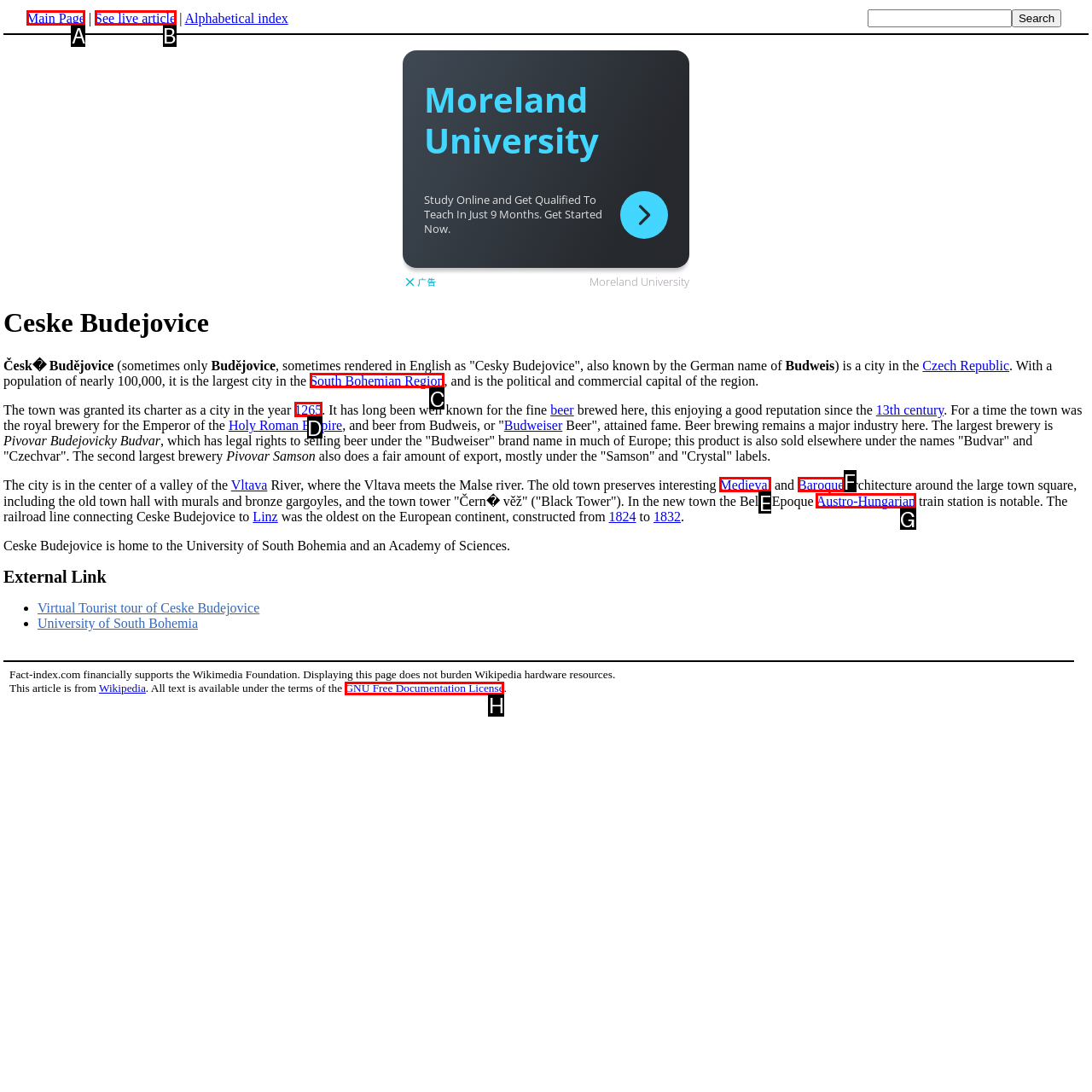Which option best describes: Medieval
Respond with the letter of the appropriate choice.

E